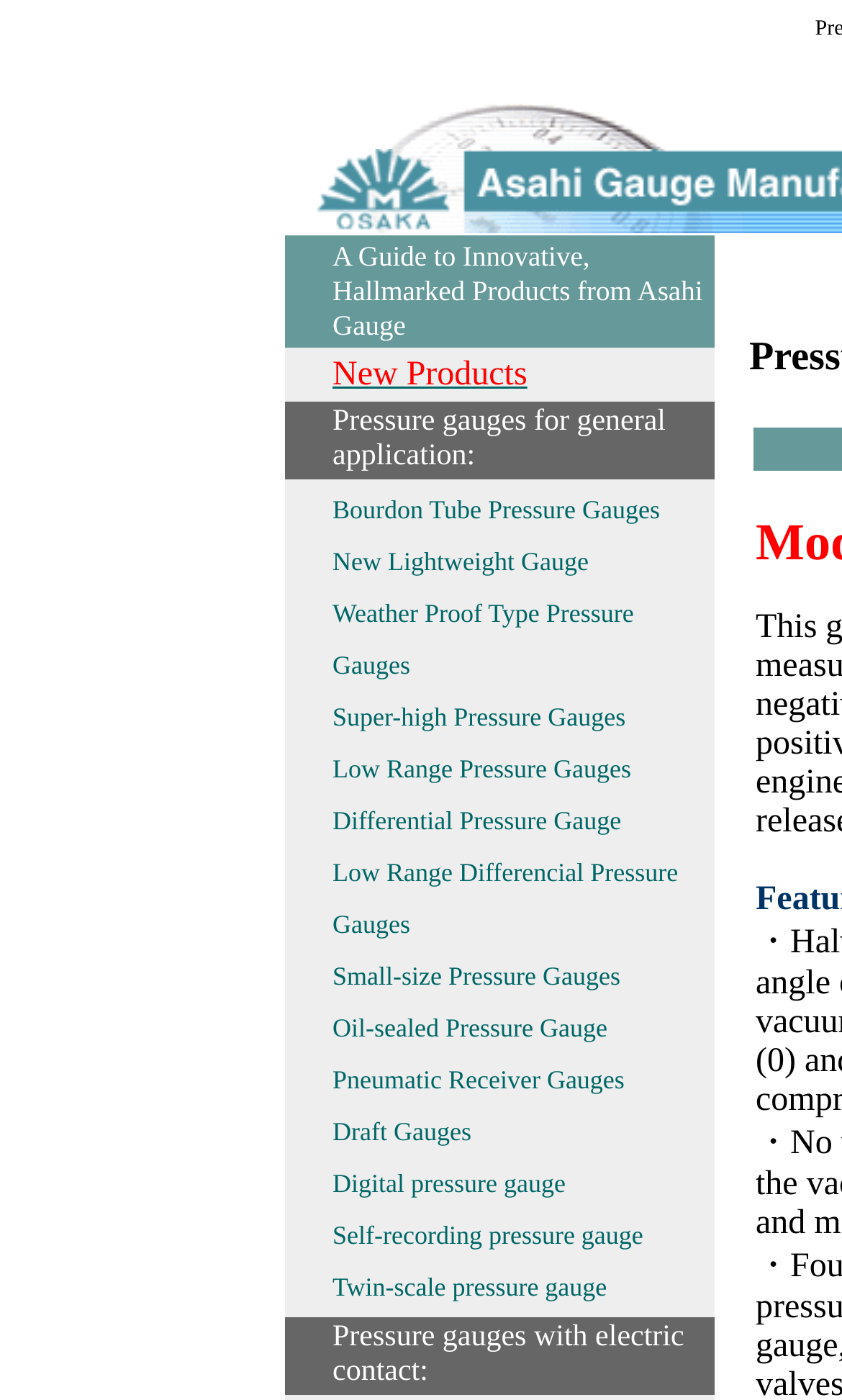Given the element description New Products, identify the bounding box coordinates for the UI element on the webpage screenshot. The format should be (top-left x, top-left y, bottom-right x, bottom-right y), with values between 0 and 1.

[0.395, 0.254, 0.626, 0.28]